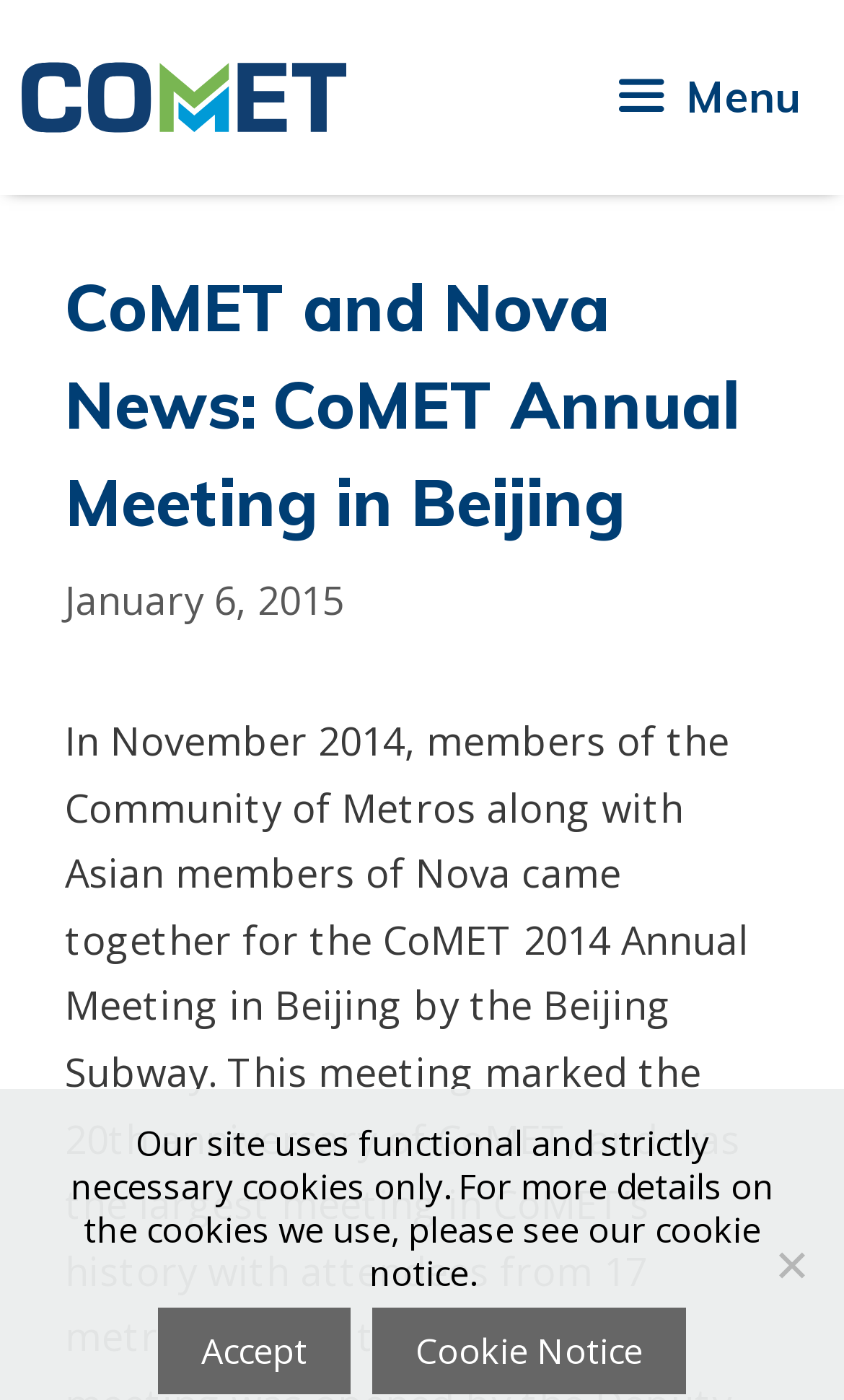What is the text of the image in the header section?
From the image, provide a succinct answer in one word or a short phrase.

Community of Metros Benchmarking Group